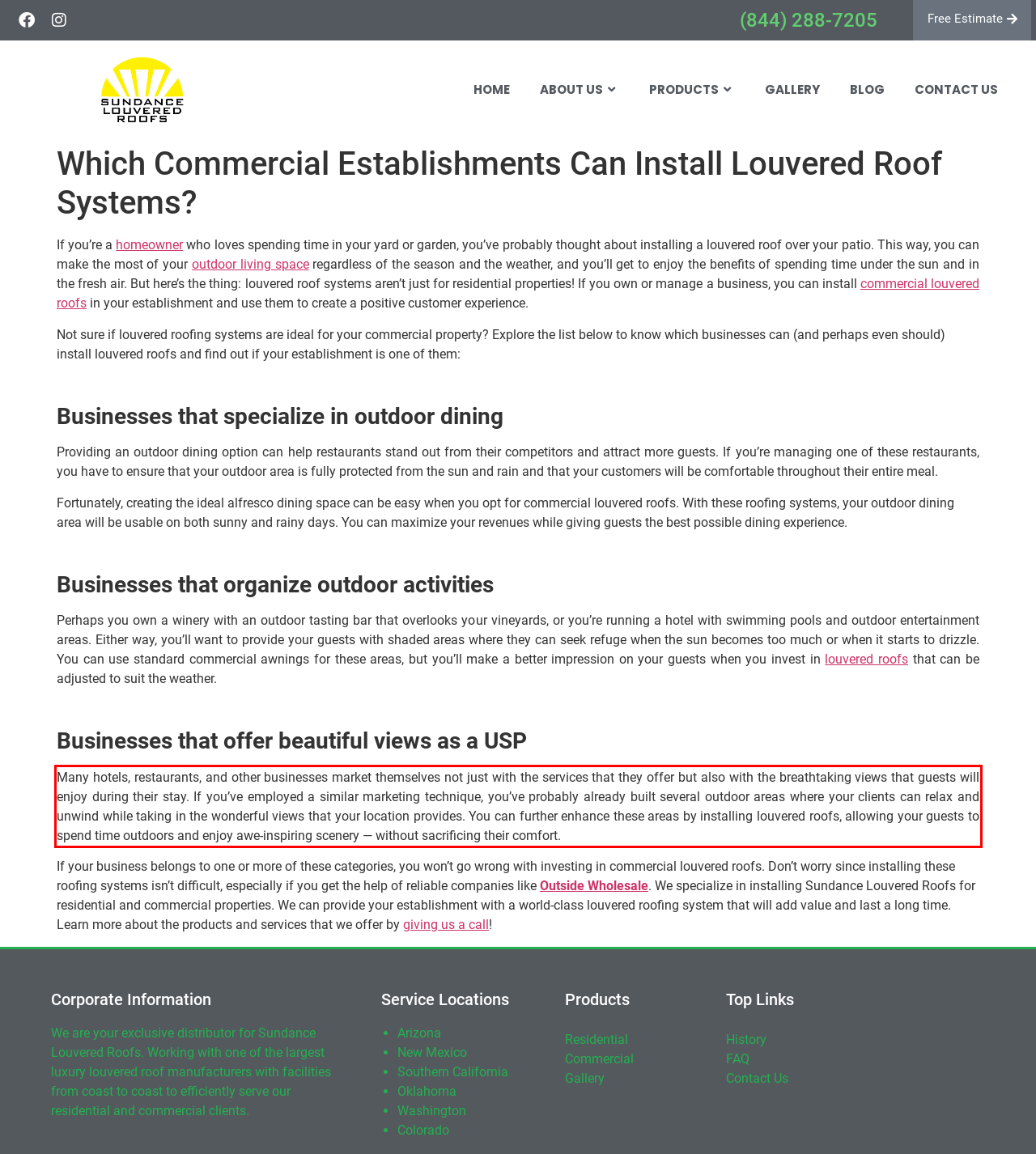Using the provided webpage screenshot, identify and read the text within the red rectangle bounding box.

Many hotels, restaurants, and other businesses market themselves not just with the services that they offer but also with the breathtaking views that guests will enjoy during their stay. If you’ve employed a similar marketing technique, you’ve probably already built several outdoor areas where your clients can relax and unwind while taking in the wonderful views that your location provides. You can further enhance these areas by installing louvered roofs, allowing your guests to spend time outdoors and enjoy awe-inspiring scenery — without sacrificing their comfort.